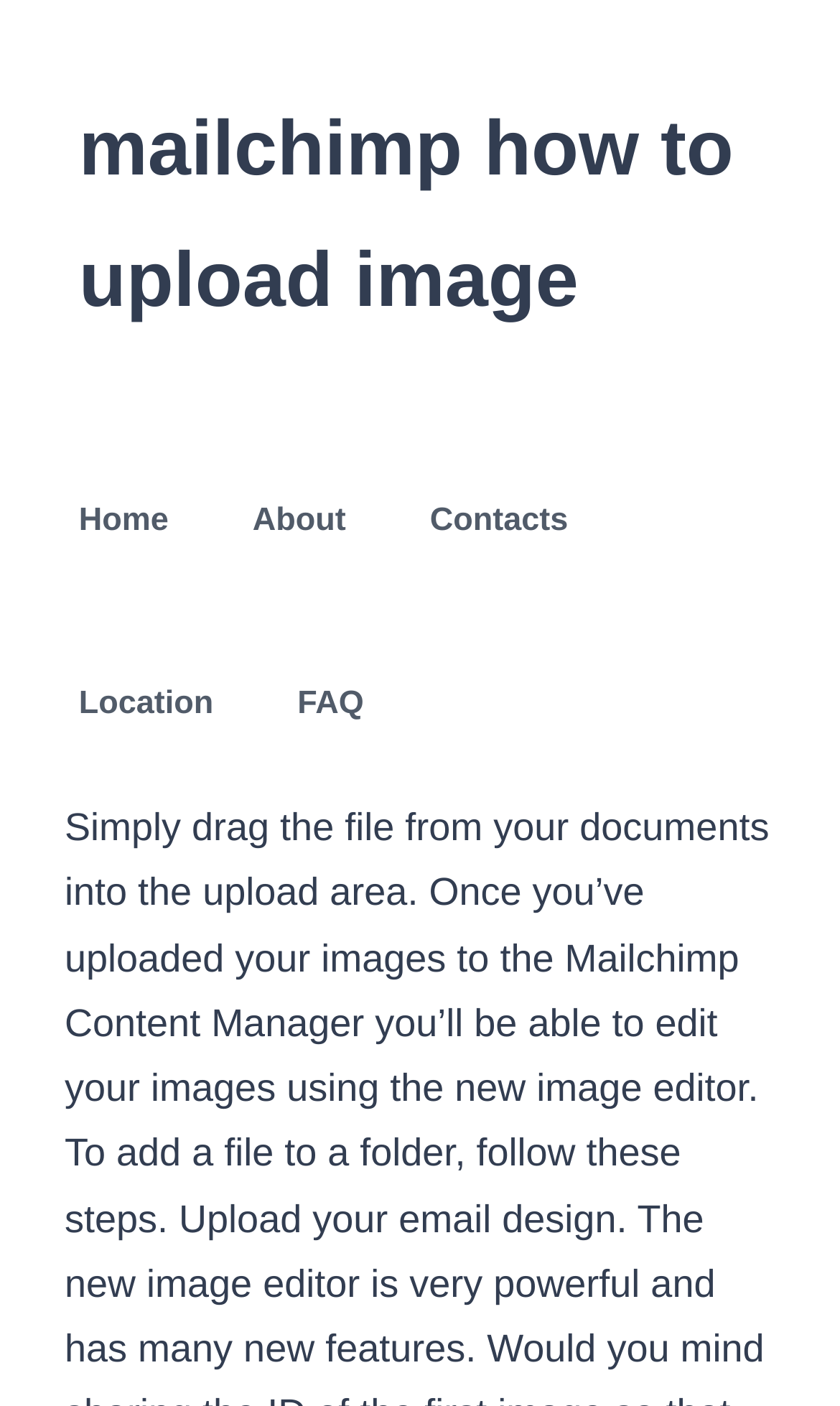Offer a detailed explanation of the webpage layout and contents.

The webpage is about "mailchimp how to upload image". At the top, there is a heading with the same title, taking up most of the width and positioned near the top of the page. Below the heading, there is a main navigation menu labeled "Main Menu" that spans across the page, divided into five links: "Home", "About", "Contacts", "Location", and "FAQ". The links are arranged horizontally, with "Home" and "Location" on the left, "About" and "FAQ" in the middle, and "Contacts" on the right.